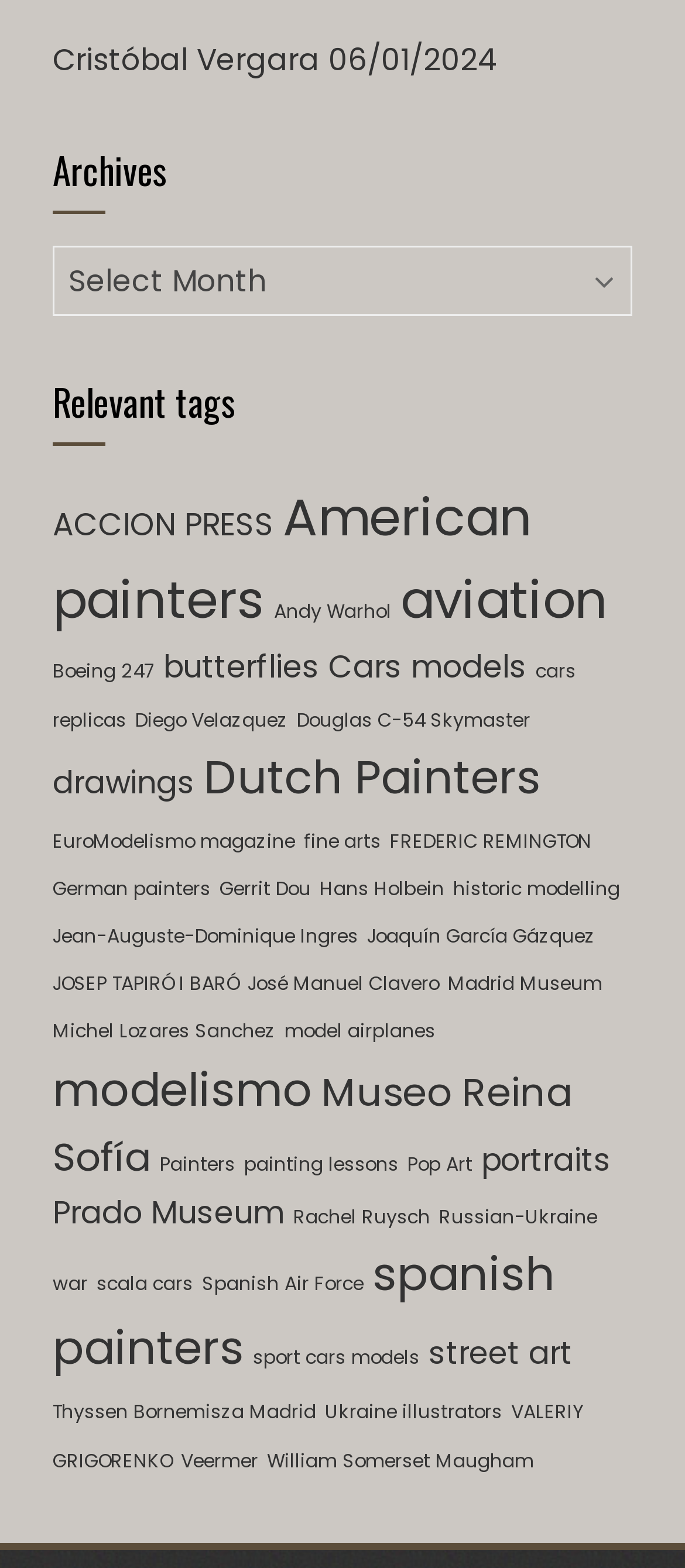From the webpage screenshot, predict the bounding box of the UI element that matches this description: "drawings".

[0.077, 0.484, 0.285, 0.512]